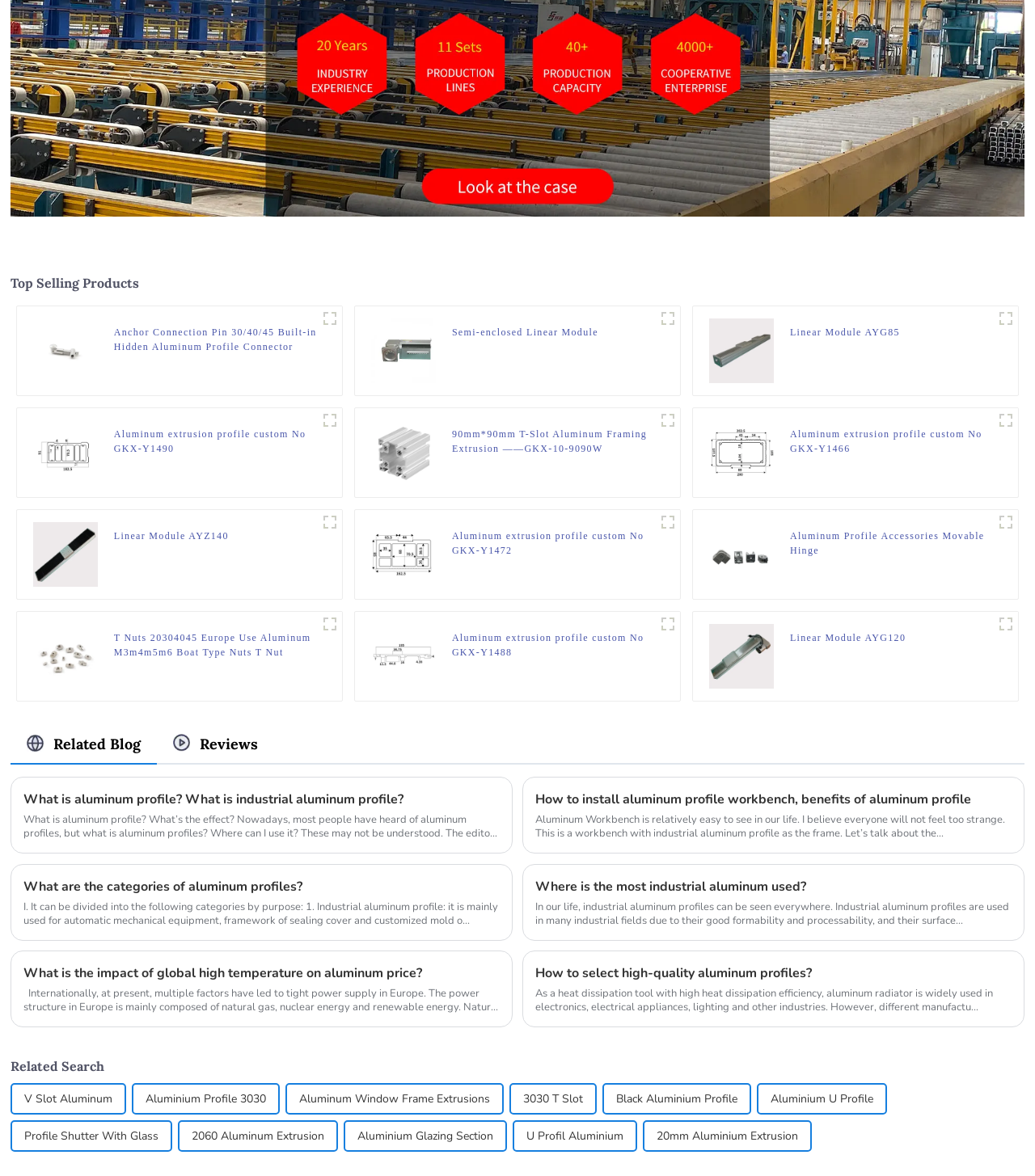Bounding box coordinates are specified in the format (top-left x, top-left y, bottom-right x, bottom-right y). All values are floating point numbers bounded between 0 and 1. Please provide the bounding box coordinate of the region this sentence describes: title="Aluminum Profile Accessories Movable Hinge"

[0.685, 0.464, 0.748, 0.476]